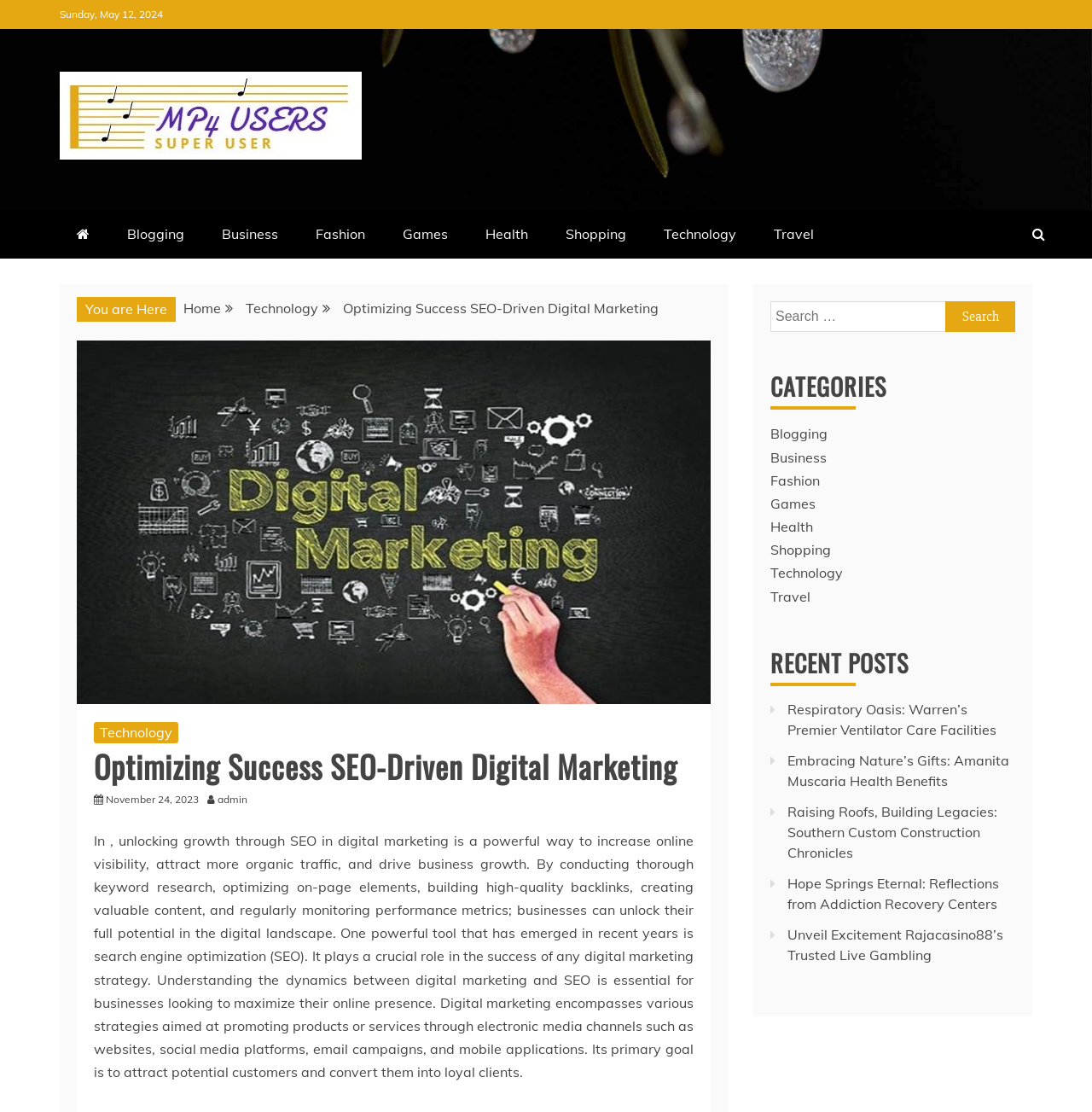Please identify the bounding box coordinates of the clickable region that I should interact with to perform the following instruction: "Visit the 'Technology' page". The coordinates should be expressed as four float numbers between 0 and 1, i.e., [left, top, right, bottom].

[0.592, 0.188, 0.69, 0.232]